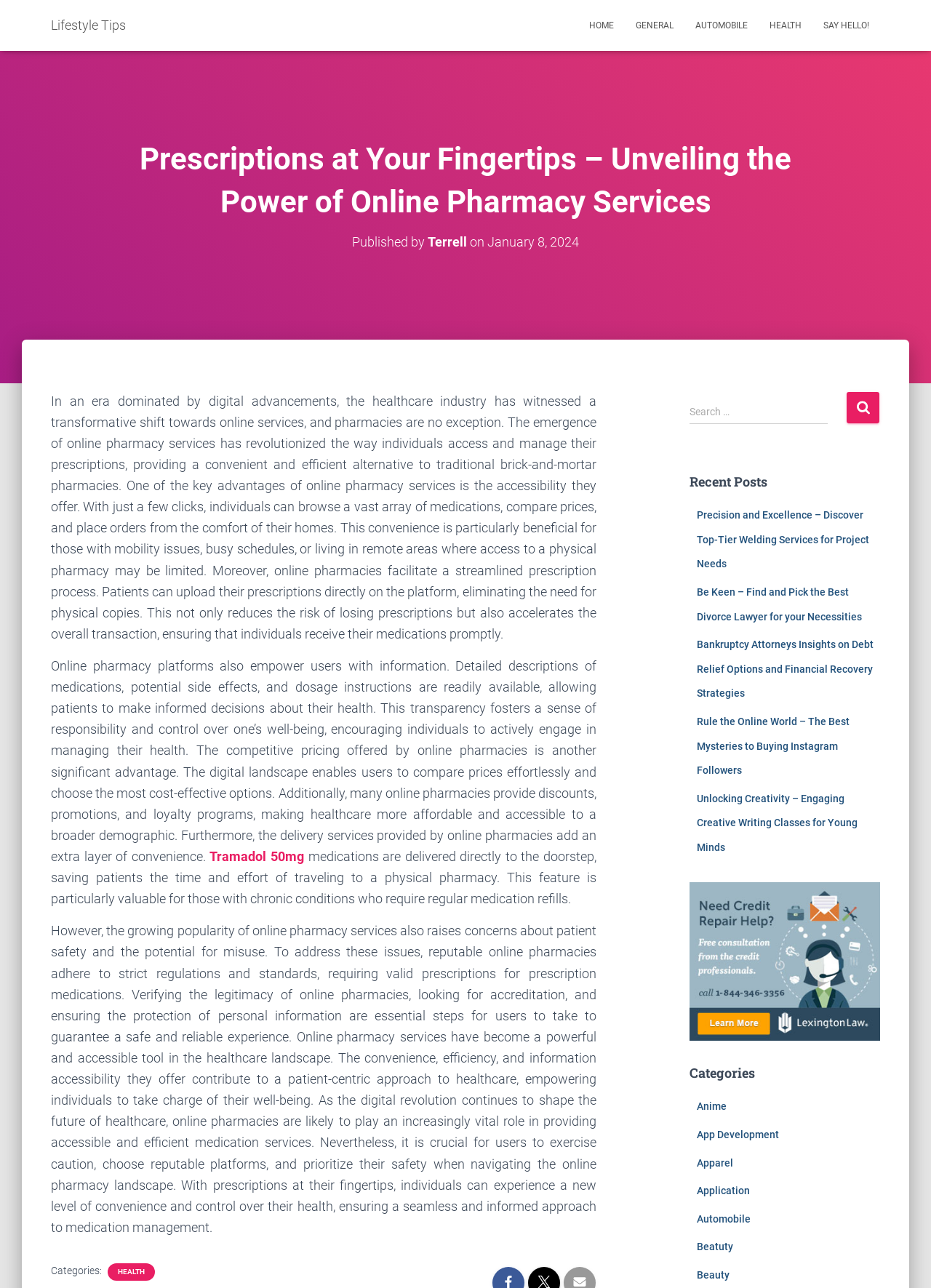Could you locate the bounding box coordinates for the section that should be clicked to accomplish this task: "Read the 'Precision and Excellence – Discover Top-Tier Welding Services for Project Needs' post".

[0.748, 0.395, 0.933, 0.442]